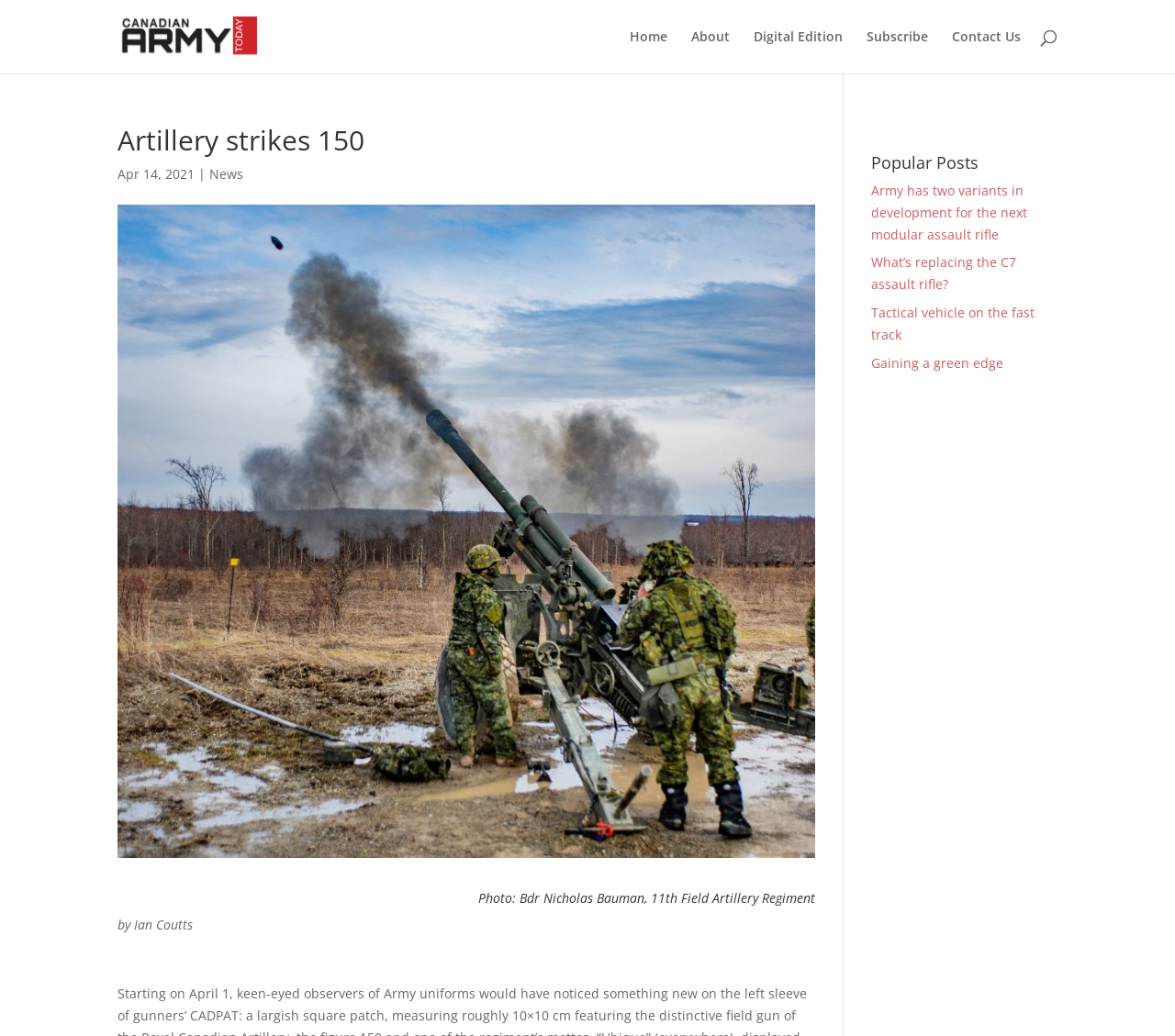Please analyze the image and provide a thorough answer to the question:
What is the date of the article?

I found the date of the article by looking at the static text element with the bounding box coordinates [0.1, 0.159, 0.166, 0.176], which contains the text 'Apr 14, 2021'.